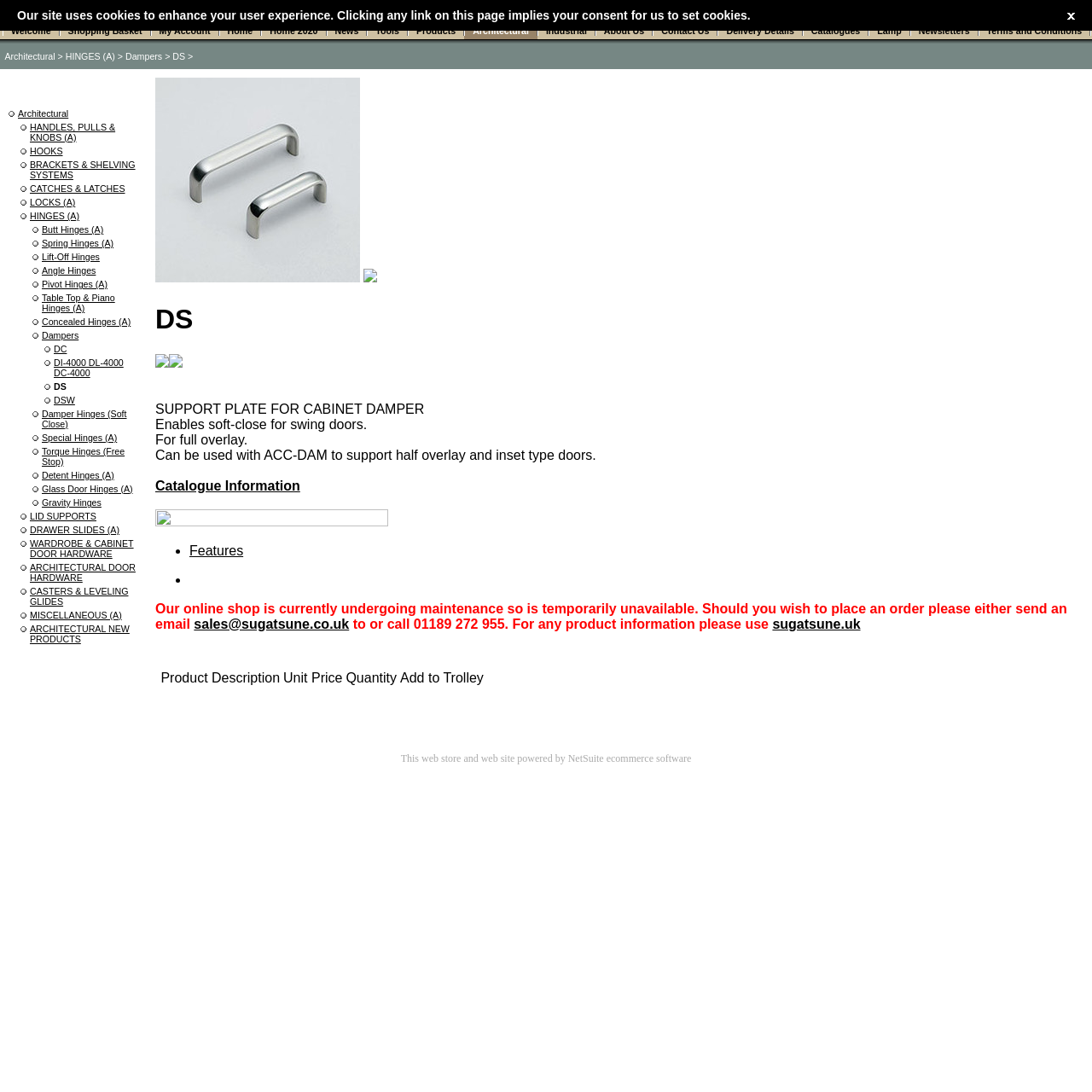Predict the bounding box for the UI component with the following description: "Home 2020".

[0.247, 0.023, 0.291, 0.032]